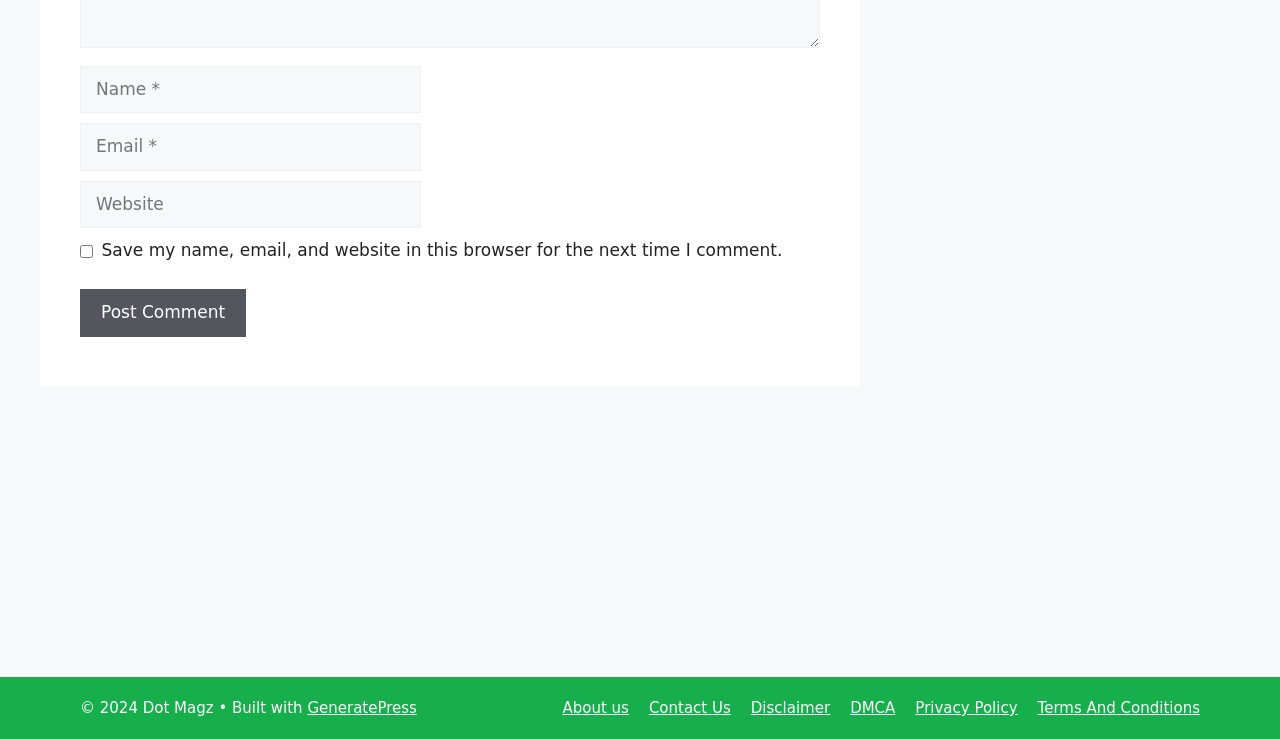Please identify the bounding box coordinates of the element that needs to be clicked to execute the following command: "Enter your name". Provide the bounding box using four float numbers between 0 and 1, formatted as [left, top, right, bottom].

[0.062, 0.089, 0.329, 0.154]